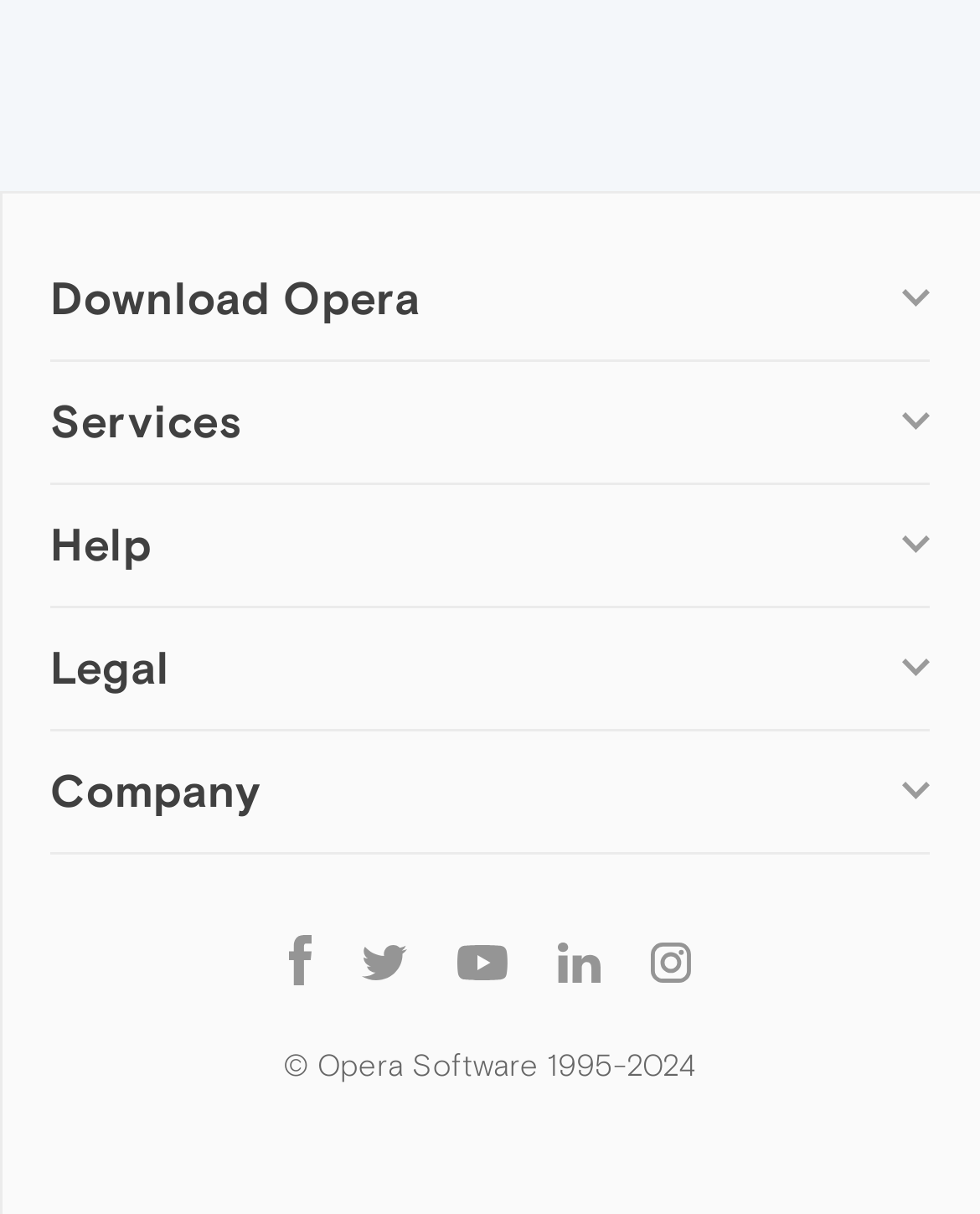Please identify the bounding box coordinates of the area that needs to be clicked to follow this instruction: "Read about Opera's terms of service".

[0.051, 0.832, 0.3, 0.861]